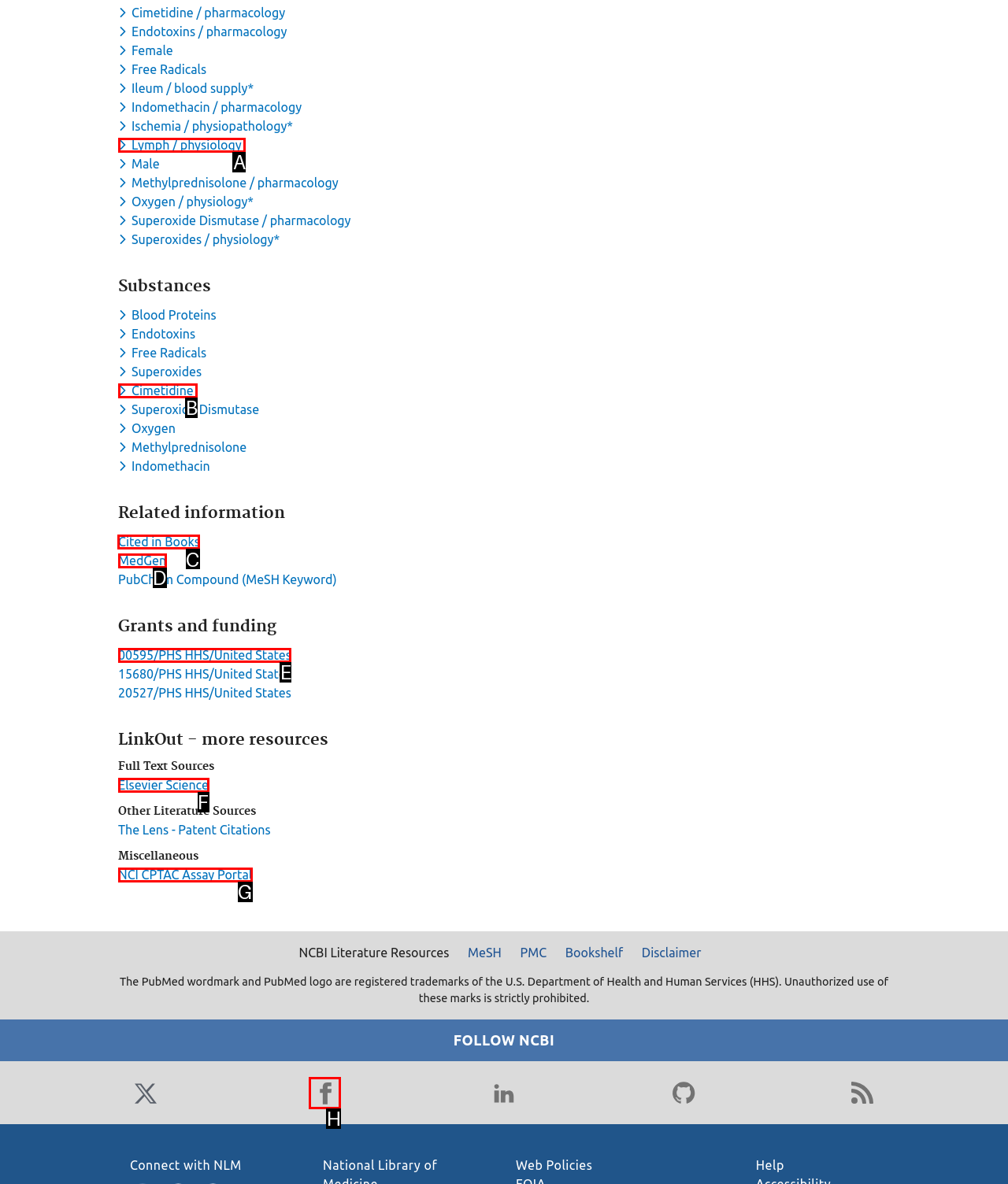From the options shown in the screenshot, tell me which lettered element I need to click to complete the task: View Cited in Books.

C